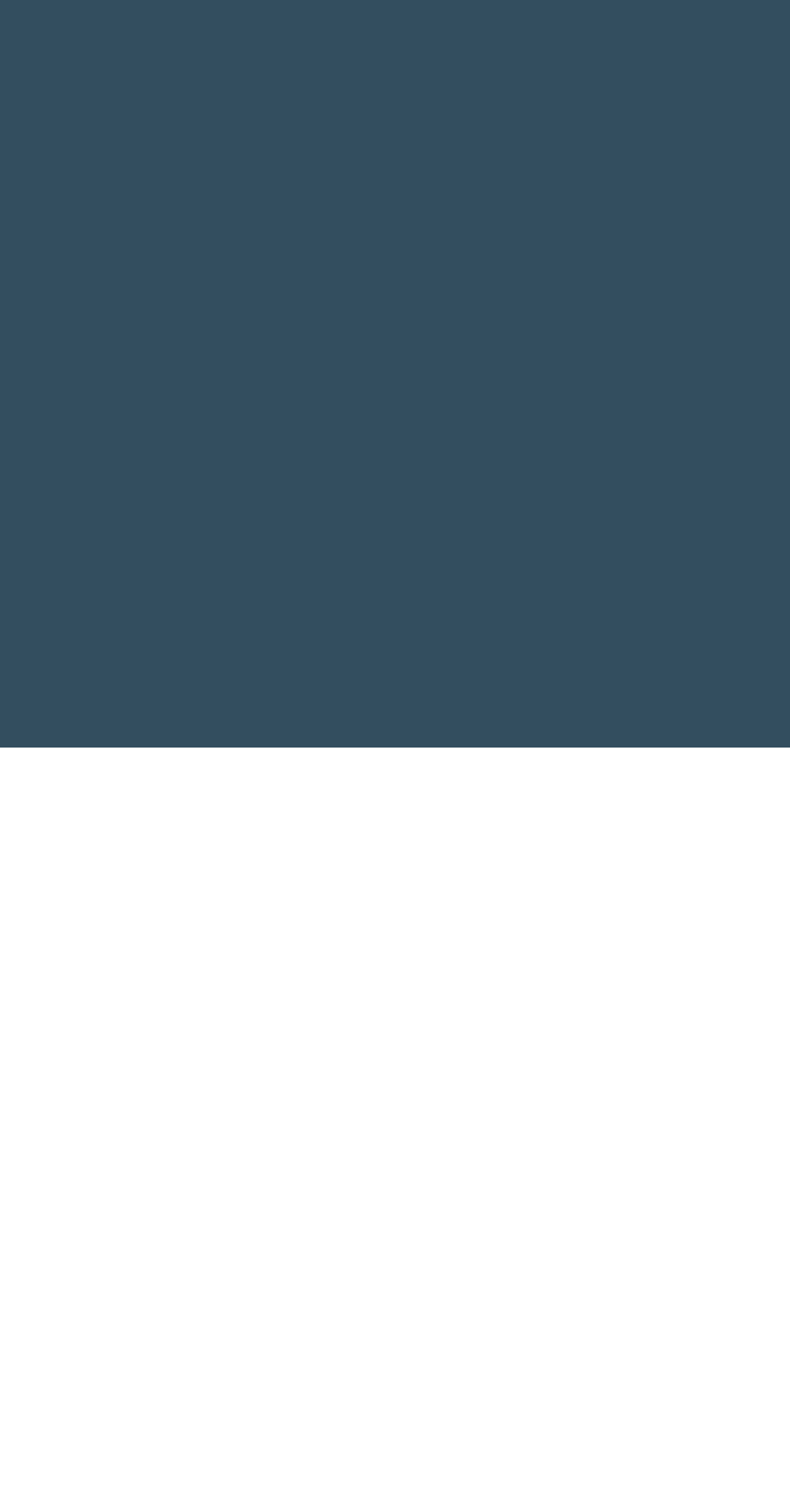What is the address of BC Cleaning Services?
Based on the image, respond with a single word or phrase.

Cold Comfort Farm, Rogue’s Ln